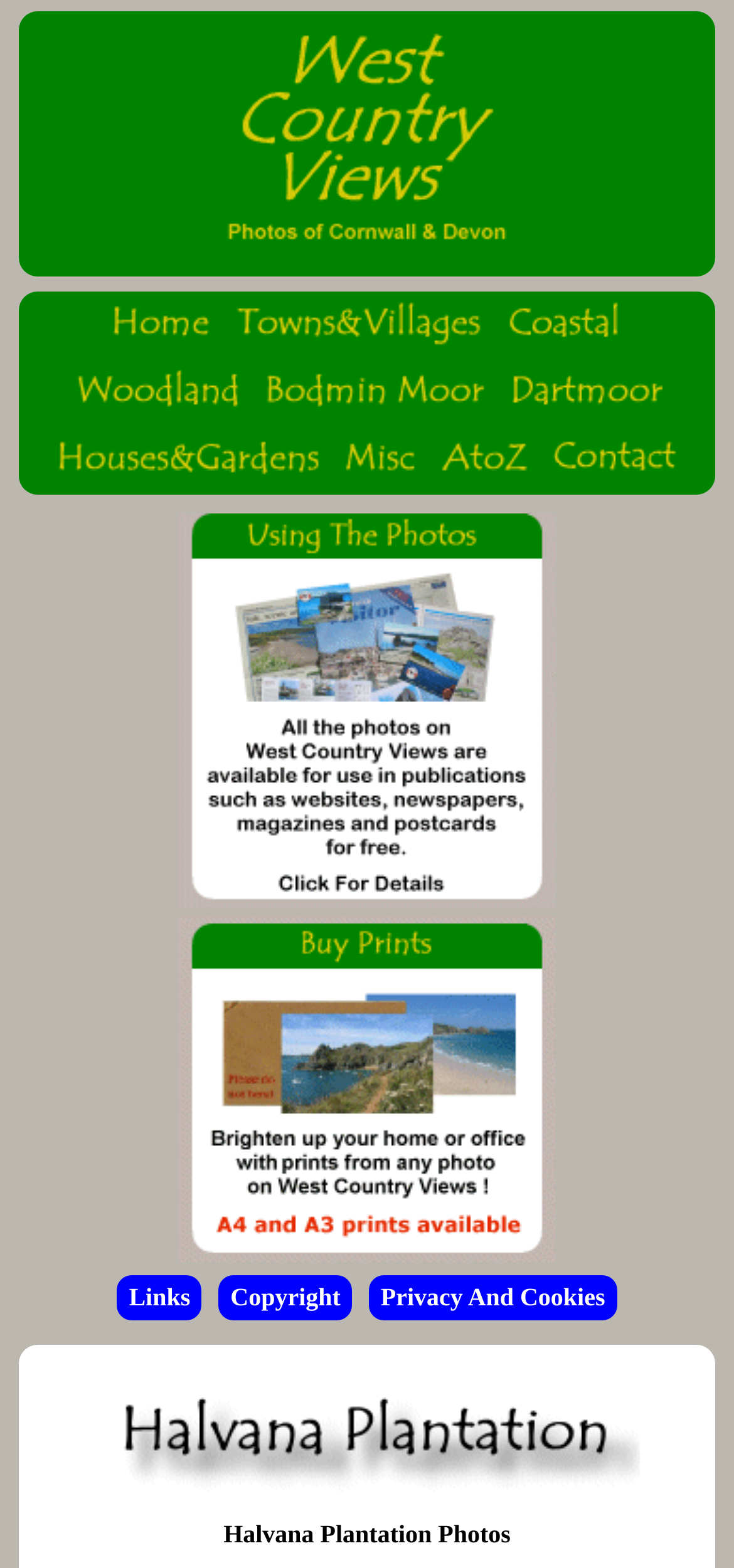Find the bounding box coordinates for the HTML element described in this sentence: "alt="Link to Bodmin Moor photos"". Provide the coordinates as four float numbers between 0 and 1, in the format [left, top, right, bottom].

[0.36, 0.248, 0.663, 0.269]